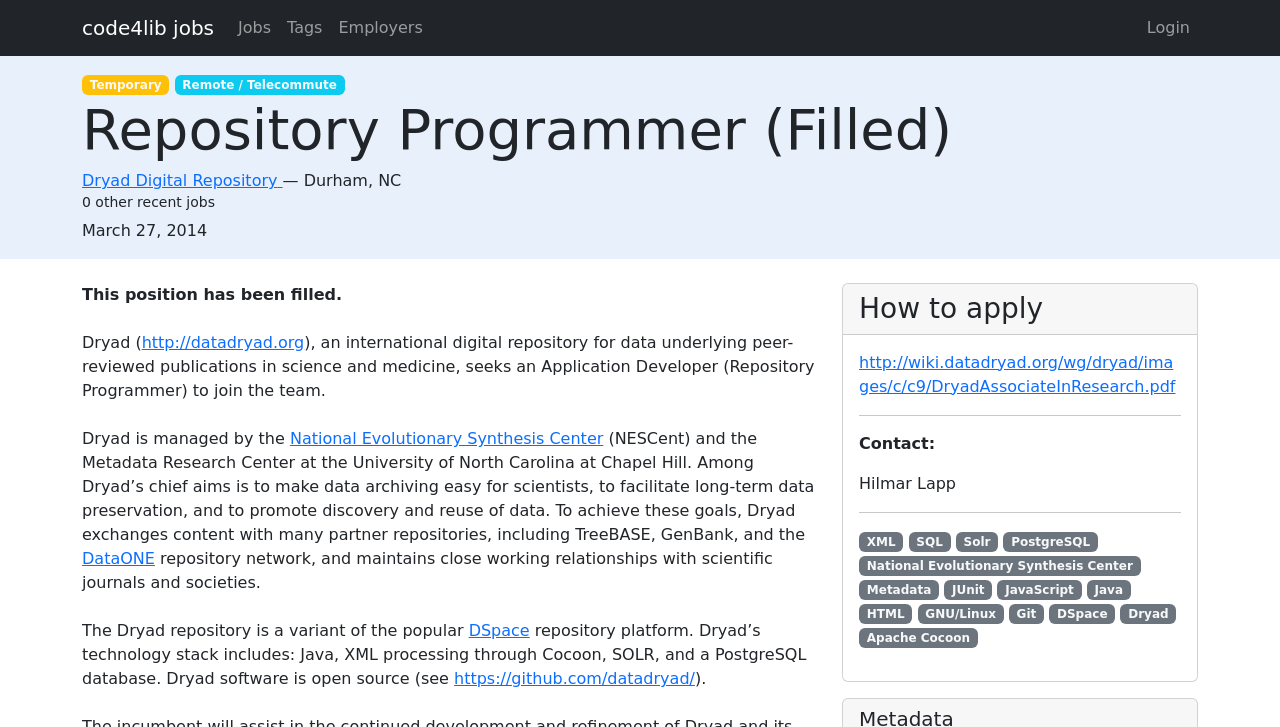Predict the bounding box coordinates of the area that should be clicked to accomplish the following instruction: "Visit the Dryad Digital Repository website". The bounding box coordinates should consist of four float numbers between 0 and 1, i.e., [left, top, right, bottom].

[0.111, 0.458, 0.238, 0.484]